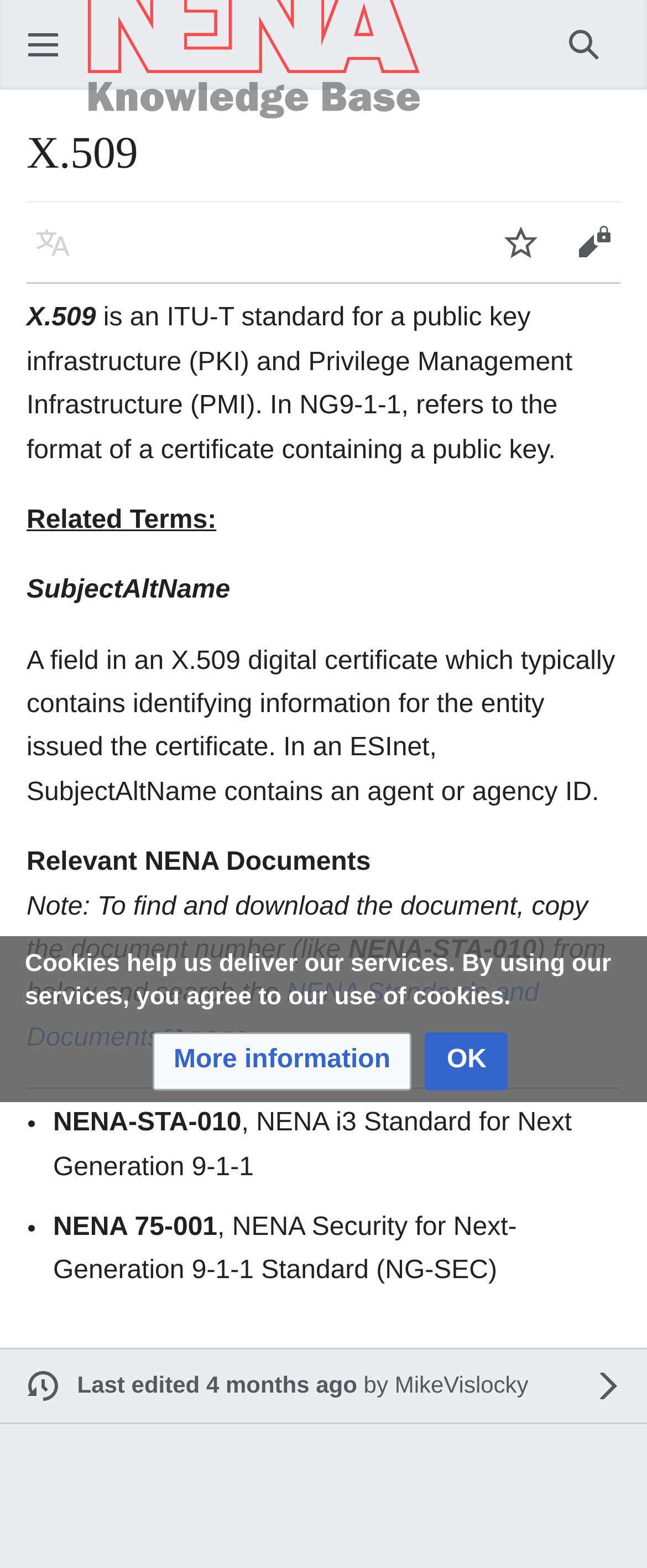How many NENA documents are listed?
Analyze the image and provide a thorough answer to the question.

The webpage lists two NENA documents: NENA-STA-010 and NENA 75-001. These documents are mentioned in the static text elements under the 'Relevant NENA Documents' section.